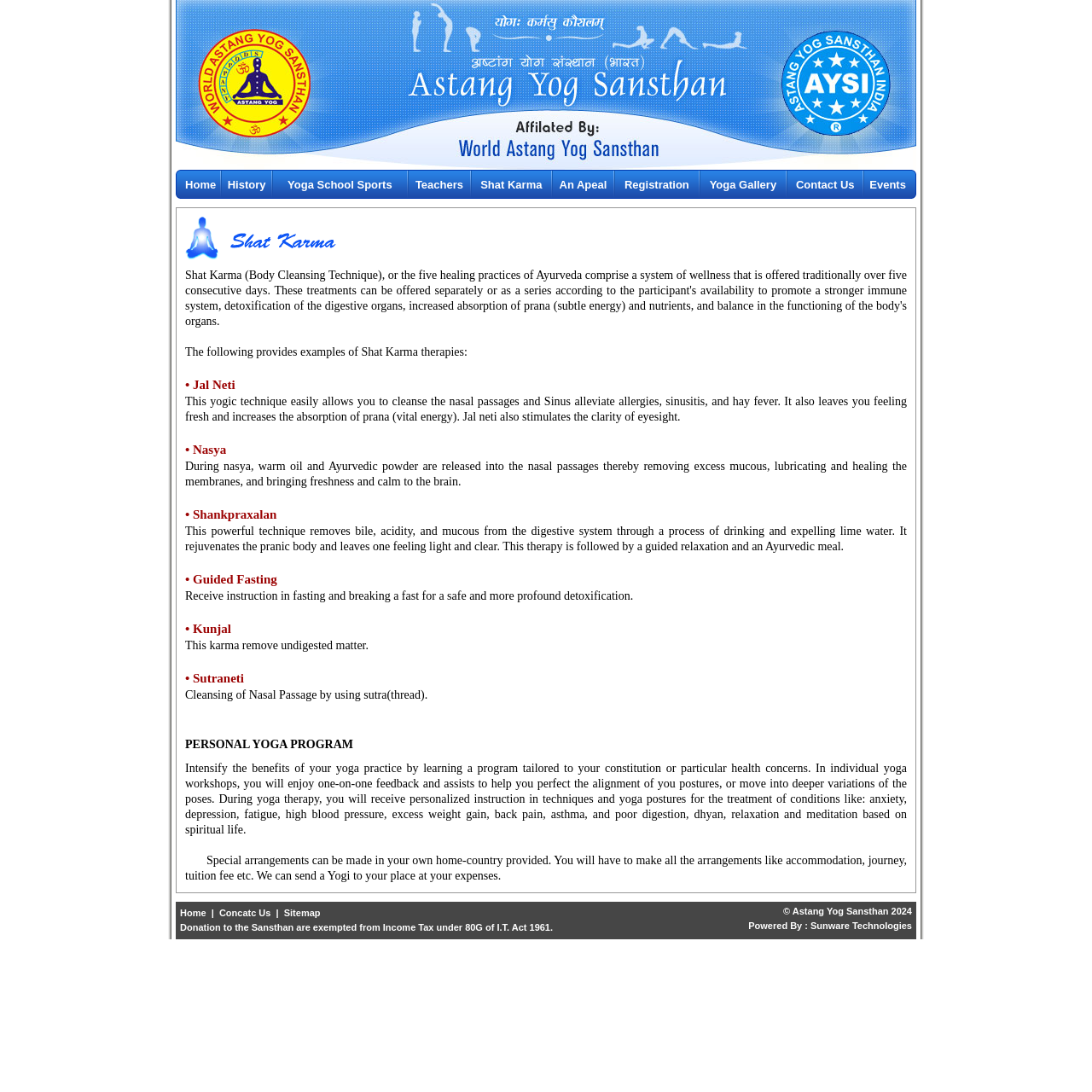Please find and report the bounding box coordinates of the element to click in order to perform the following action: "Learn about Personal Yoga Program". The coordinates should be expressed as four float numbers between 0 and 1, in the format [left, top, right, bottom].

[0.161, 0.19, 0.839, 0.818]